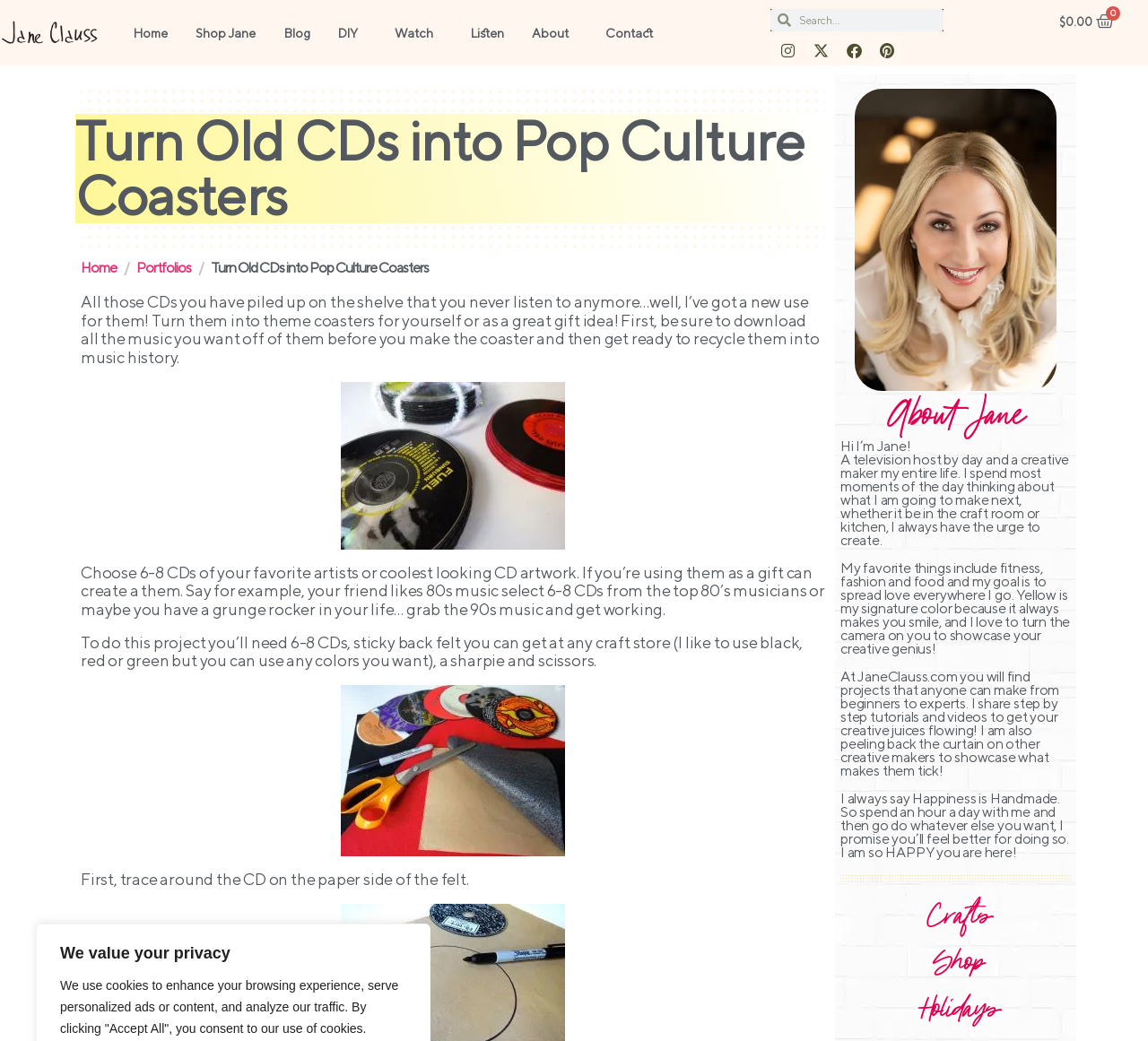Please provide a short answer using a single word or phrase for the question:
What is the main topic of this webpage?

Turning old CDs into coasters